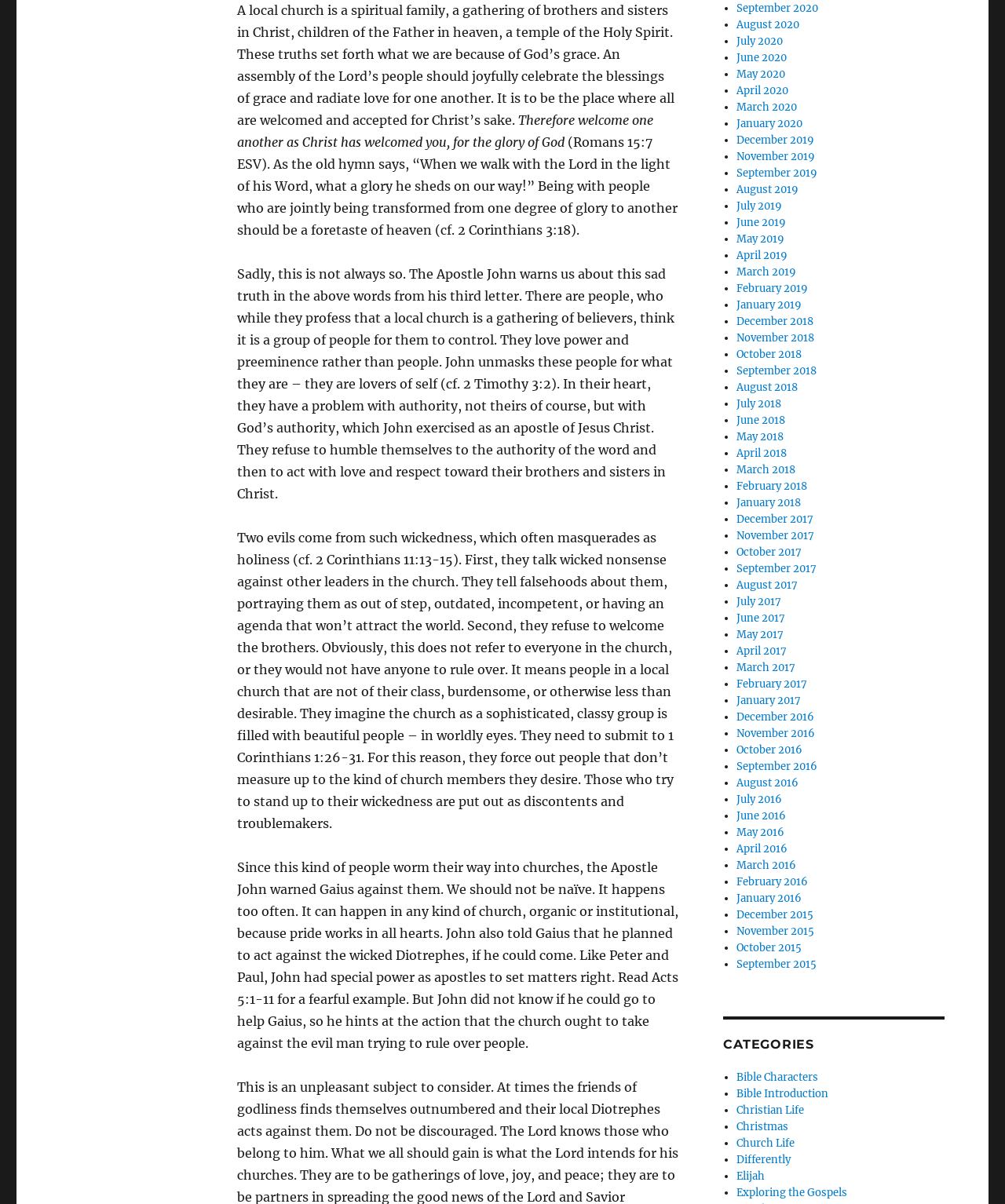Find the bounding box coordinates for the element described here: "Elijah".

[0.733, 0.971, 0.761, 0.982]